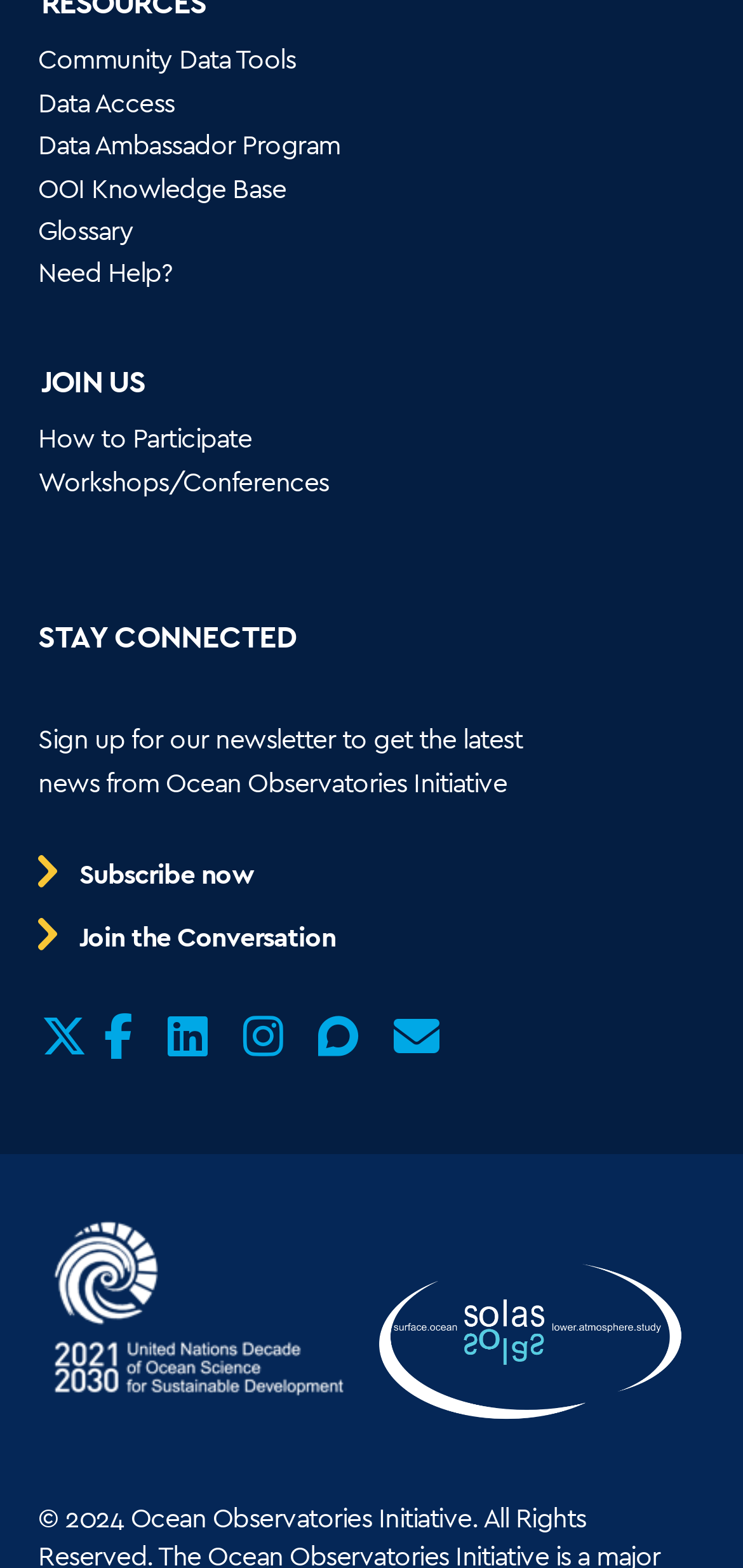Can you find the bounding box coordinates for the element to click on to achieve the instruction: "Subscribe to the newsletter"?

[0.051, 0.539, 0.358, 0.579]